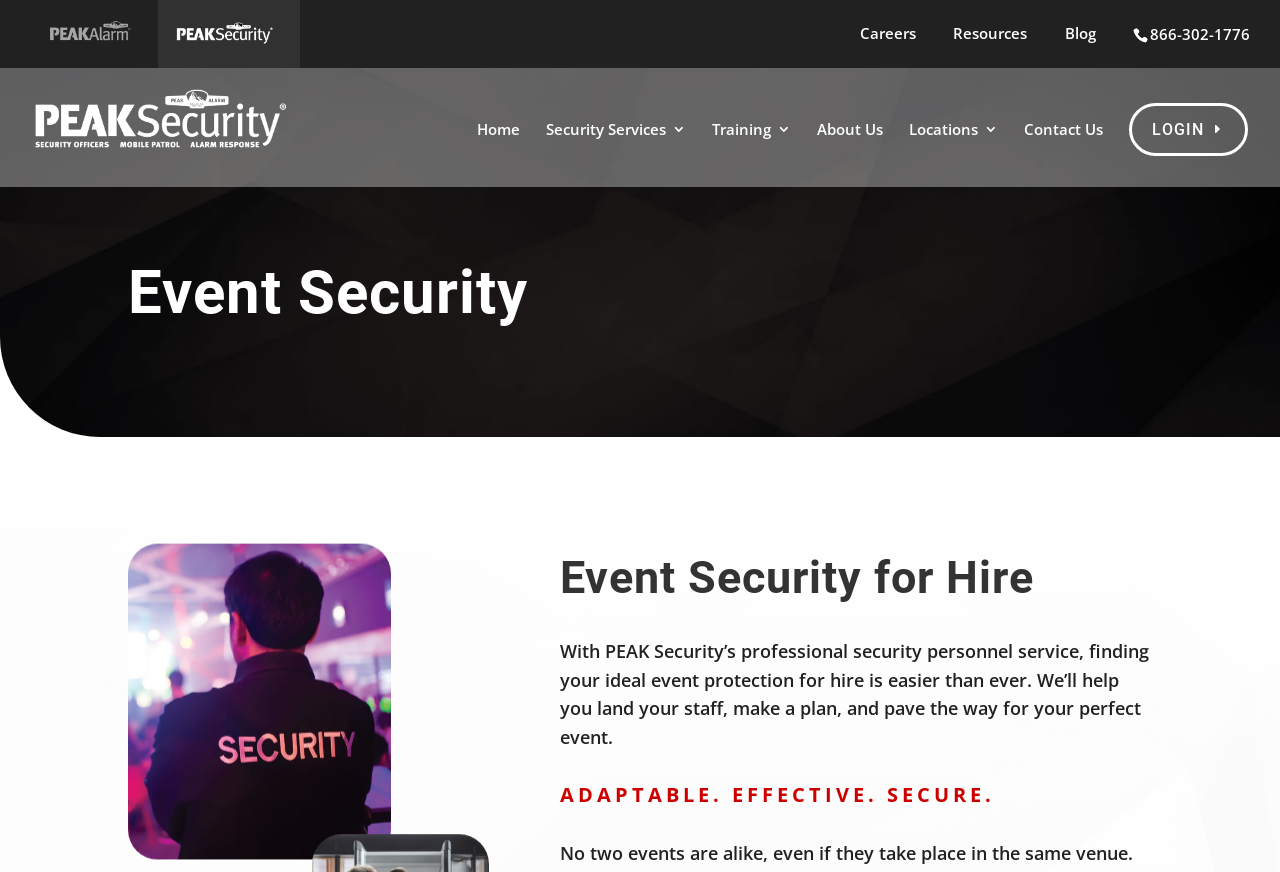What is the tagline of the company?
Please use the image to provide an in-depth answer to the question.

I found the tagline of the company by looking at the heading elements on the webpage, where I saw a heading element with the text 'ADAPTABLE. EFFECTIVE. SECURE.' at the bottom of the page.